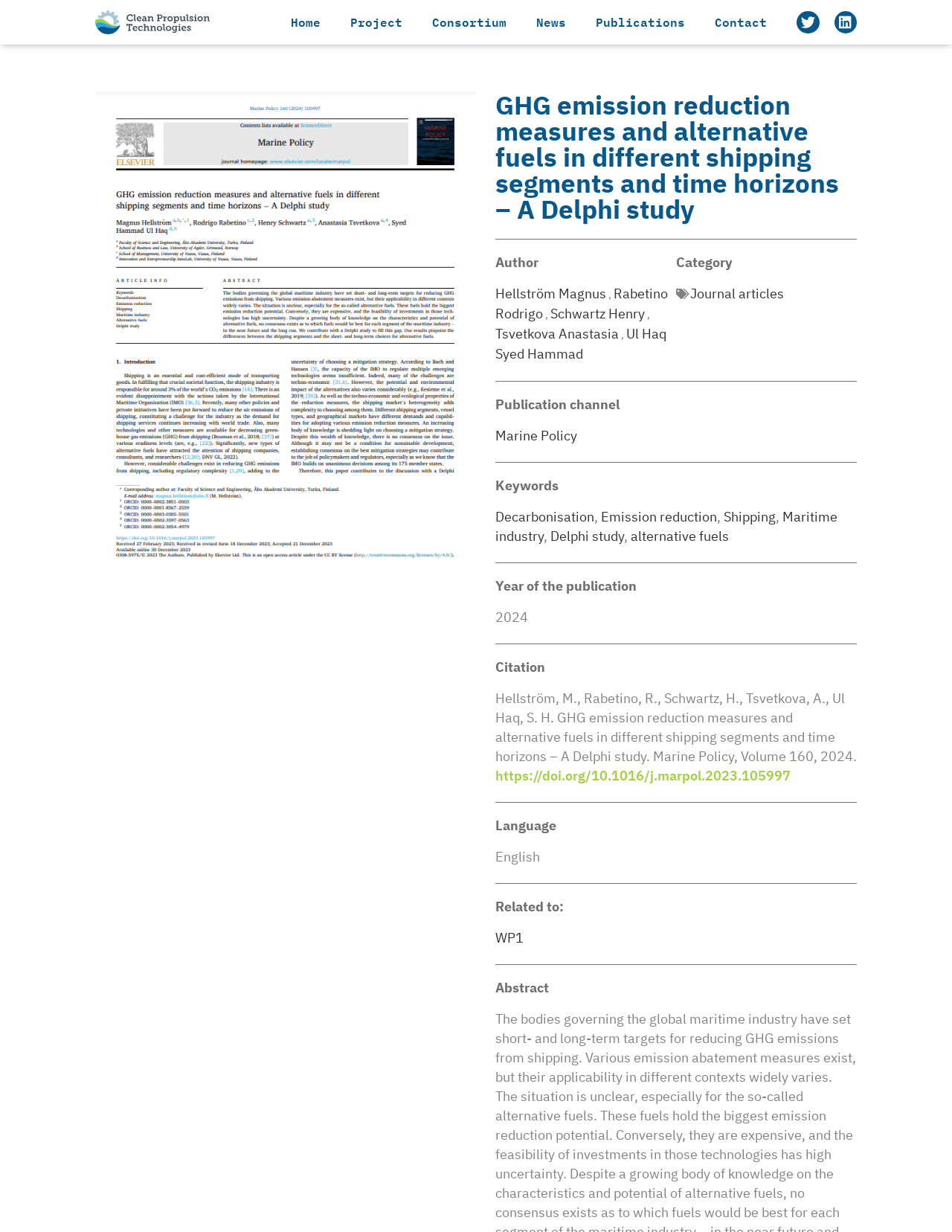Determine the bounding box for the HTML element described here: "Home". The coordinates should be given as [left, top, right, bottom] with each number being a float between 0 and 1.

[0.29, 0.004, 0.353, 0.032]